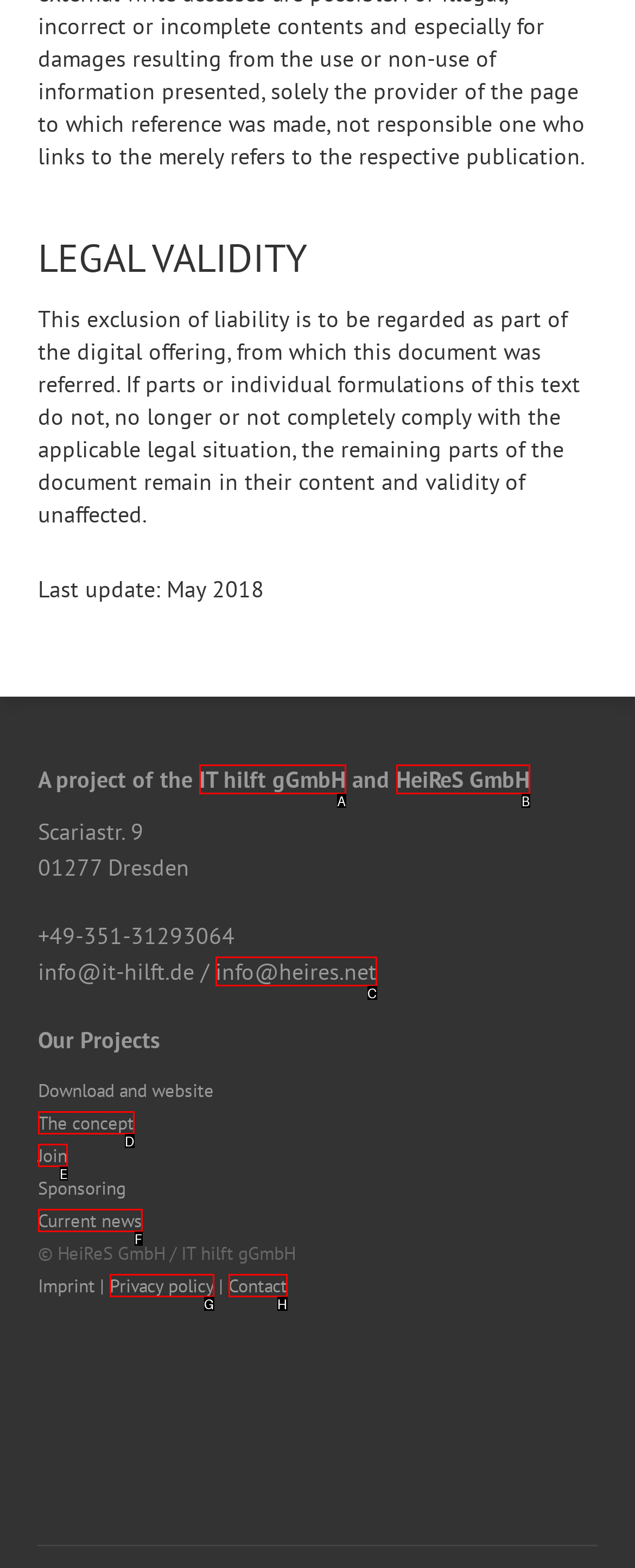Match the following description to the correct HTML element: Current news Indicate your choice by providing the letter.

F